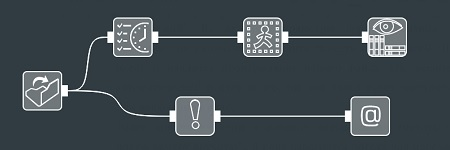Based on the image, provide a detailed and complete answer to the question: 
What is the benefit of the modular structure of Xeoma?

The modular structure of Xeoma, as represented by the diagram, provides flexibility and enhances the capabilities of the software, allowing users to easily set up video input through available digital files and manage video content without physical CCTV cameras.